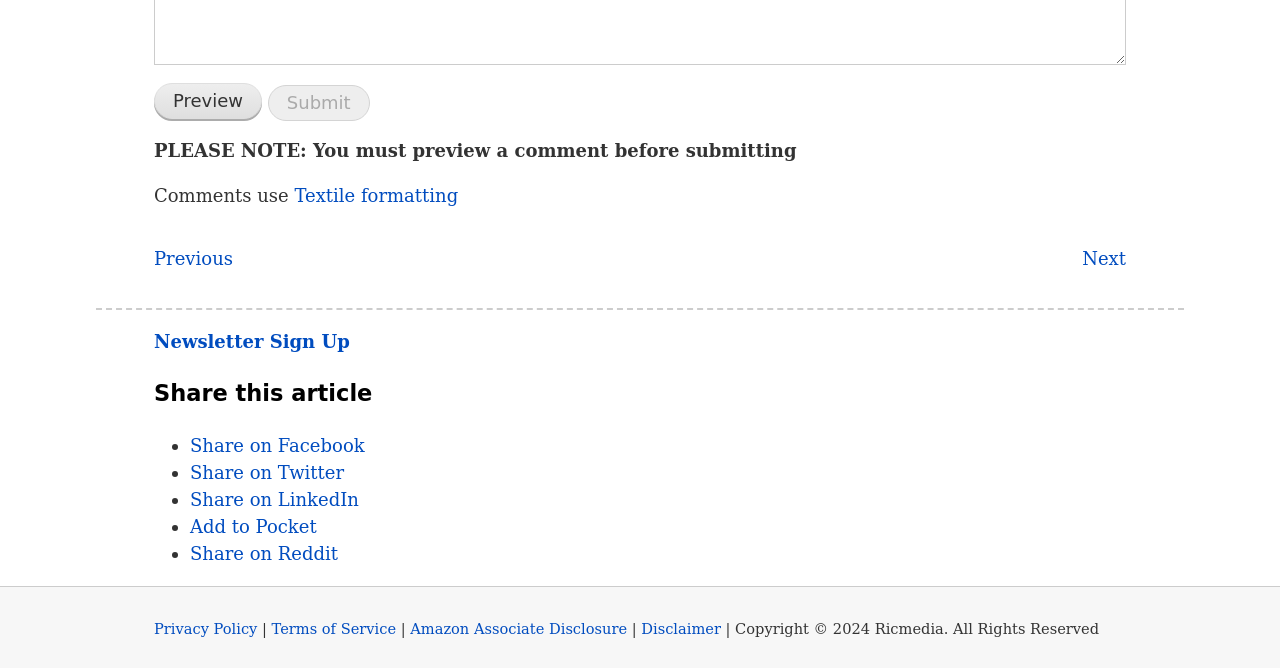Extract the bounding box coordinates for the HTML element that matches this description: "name="preview" value="Preview"". The coordinates should be four float numbers between 0 and 1, i.e., [left, top, right, bottom].

[0.12, 0.124, 0.205, 0.178]